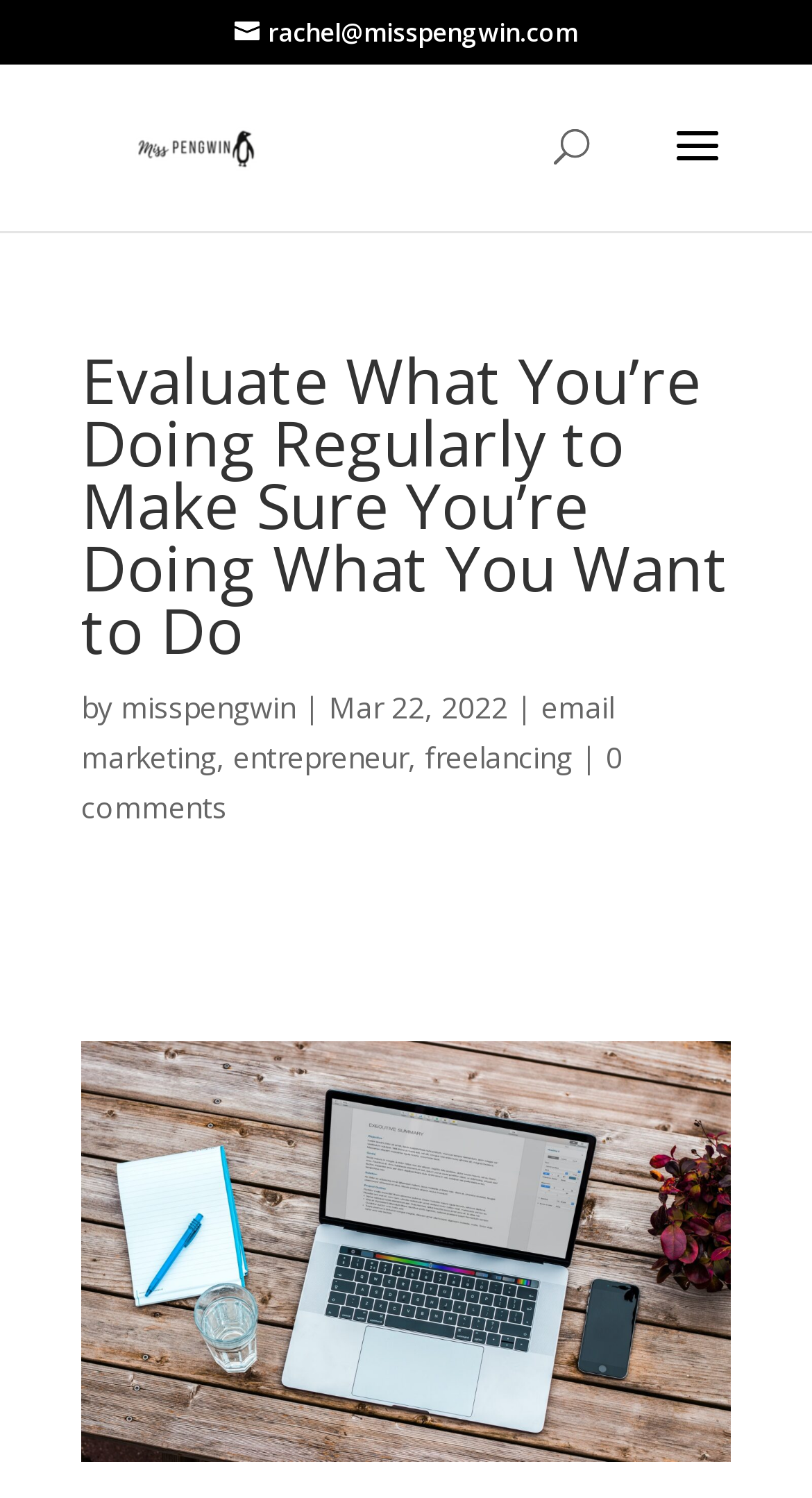Determine the main headline from the webpage and extract its text.

Evaluate What You’re Doing Regularly to Make Sure You’re Doing What You Want to Do 